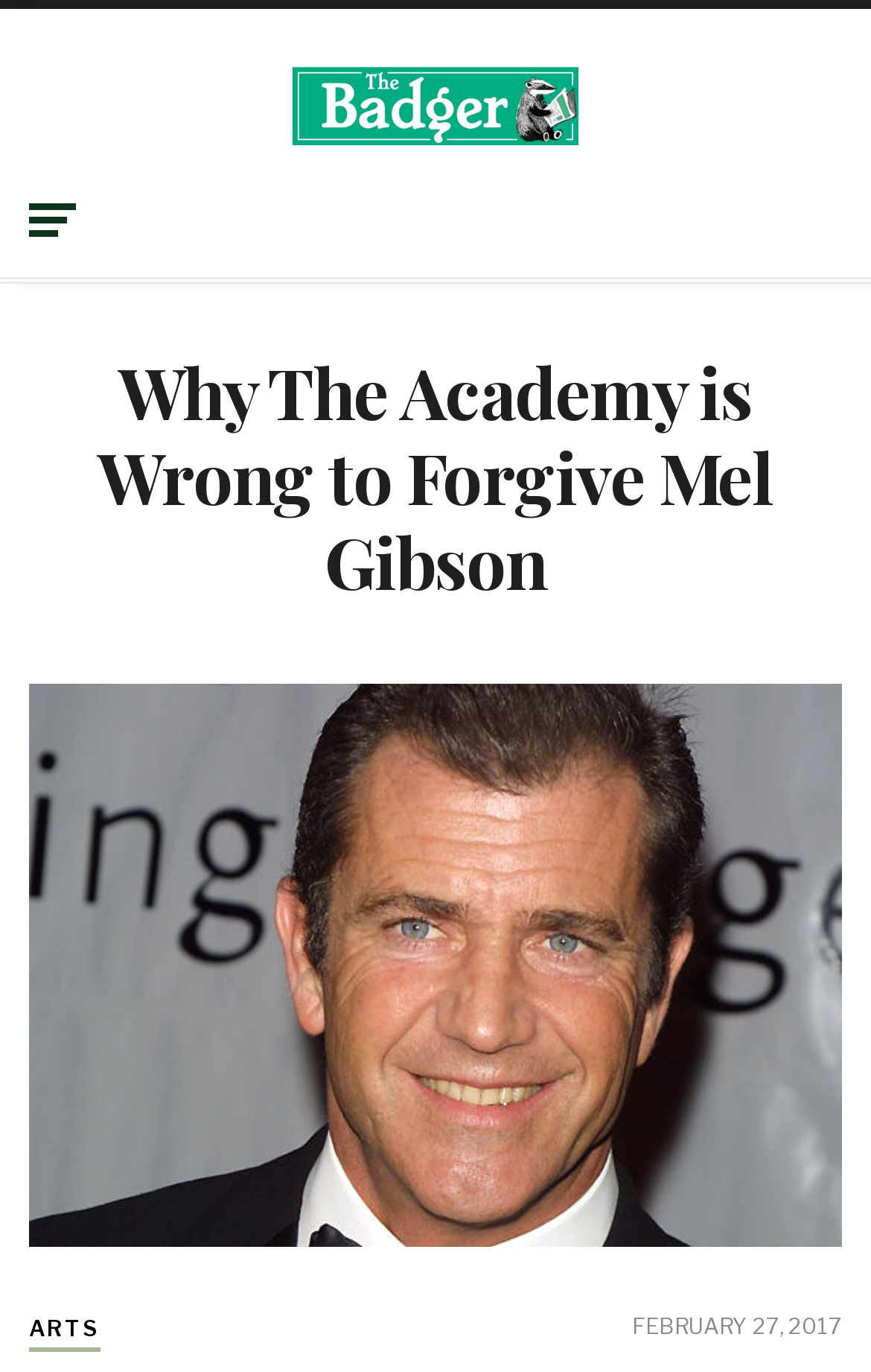What is the name of the website?
Provide a detailed and well-explained answer to the question.

I determined the name of the website by looking at the link element with the text 'The Badger' at the top of the page, which is likely the website's logo or title.